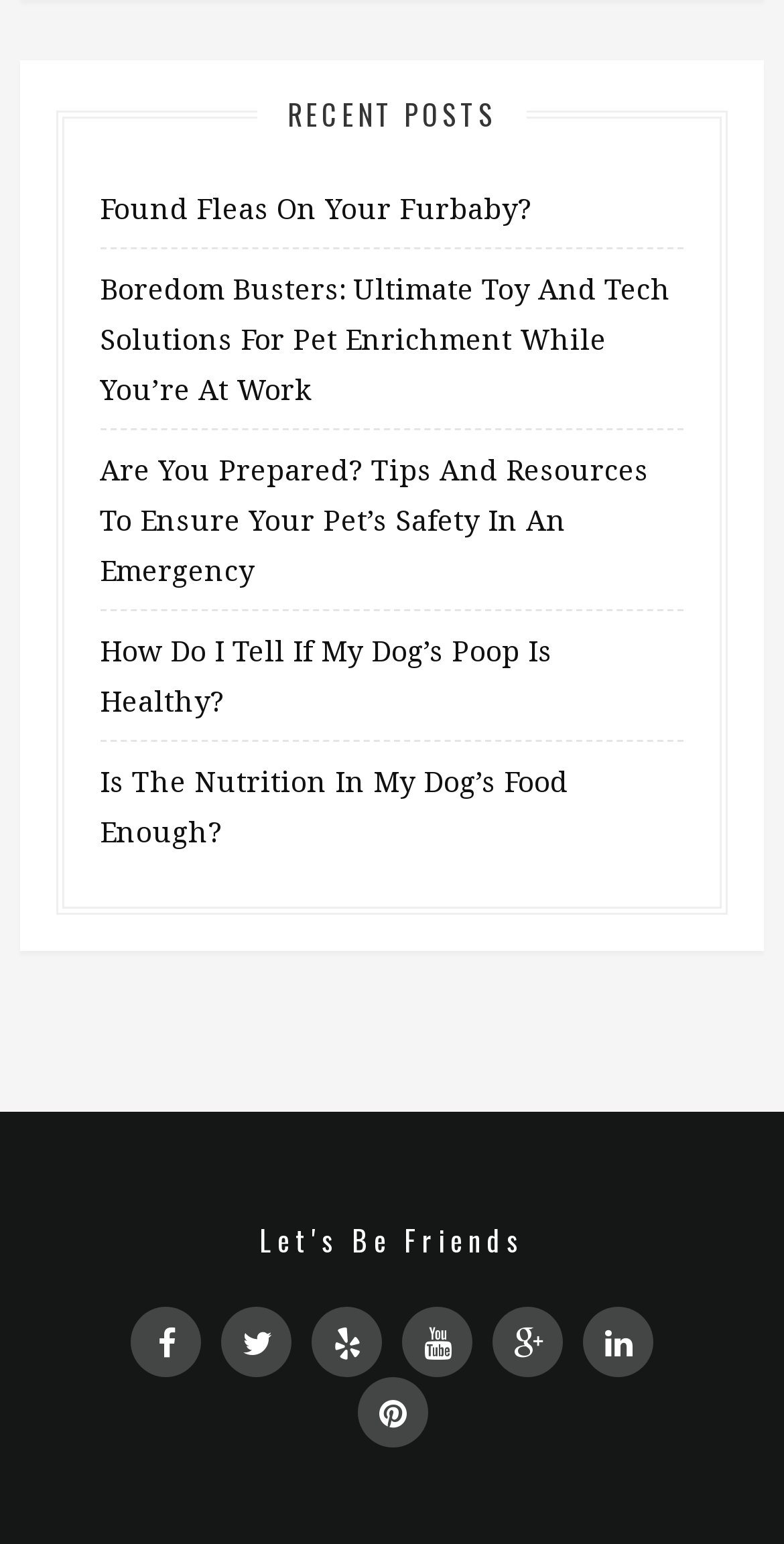Please reply to the following question with a single word or a short phrase:
How many social media links are present?

6